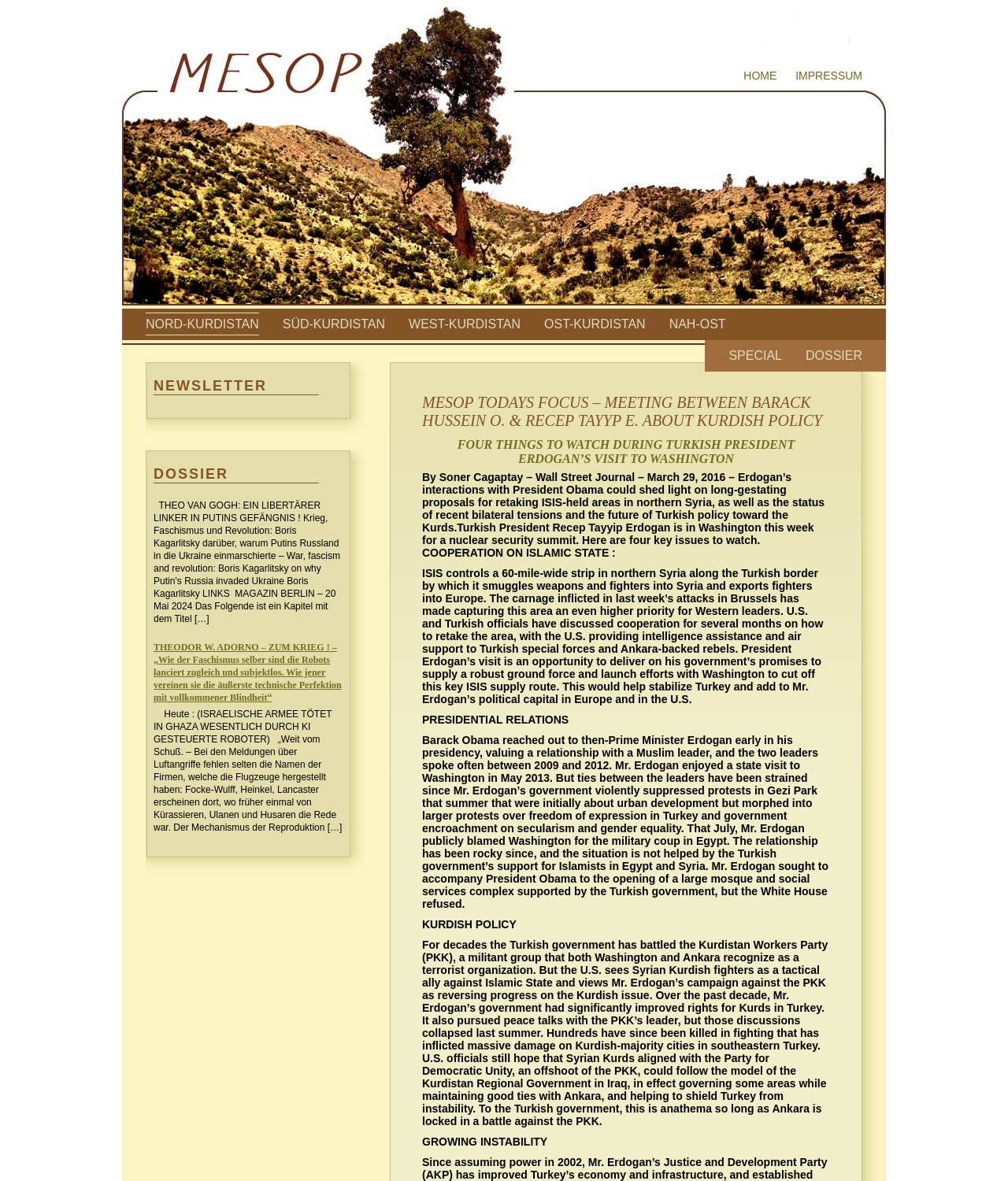Pinpoint the bounding box coordinates of the area that should be clicked to complete the following instruction: "View MESOP TODAYS FOCUS – MEETING BETWEEN BARACK HUSSEIN O. & RECEP TAYYP E. ABOUT KURDISH POLICY". The coordinates must be given as four float numbers between 0 and 1, i.e., [left, top, right, bottom].

[0.419, 0.333, 0.816, 0.363]